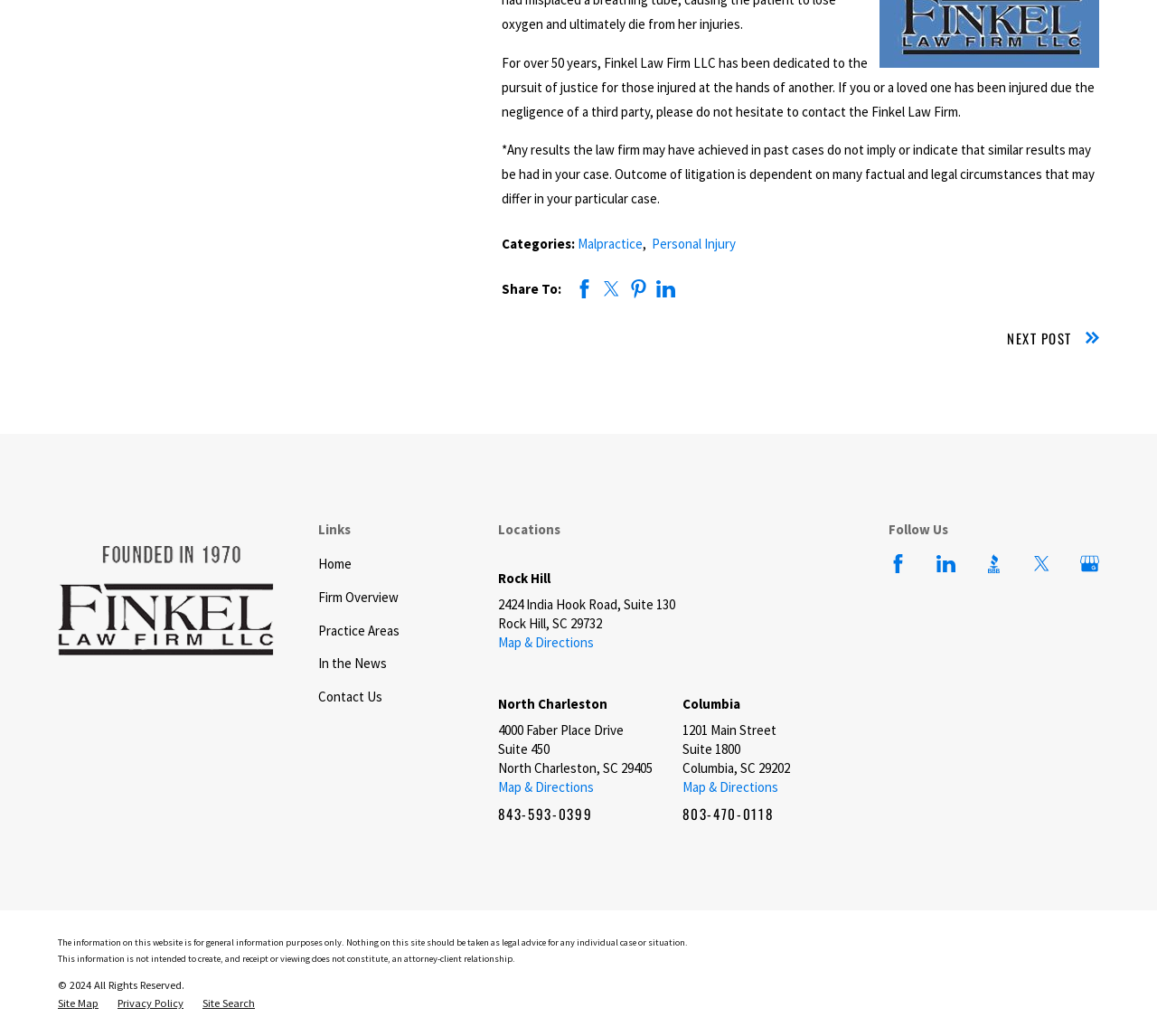What are the practice areas of the law firm?
Refer to the image and provide a one-word or short phrase answer.

Malpractice, Personal Injury